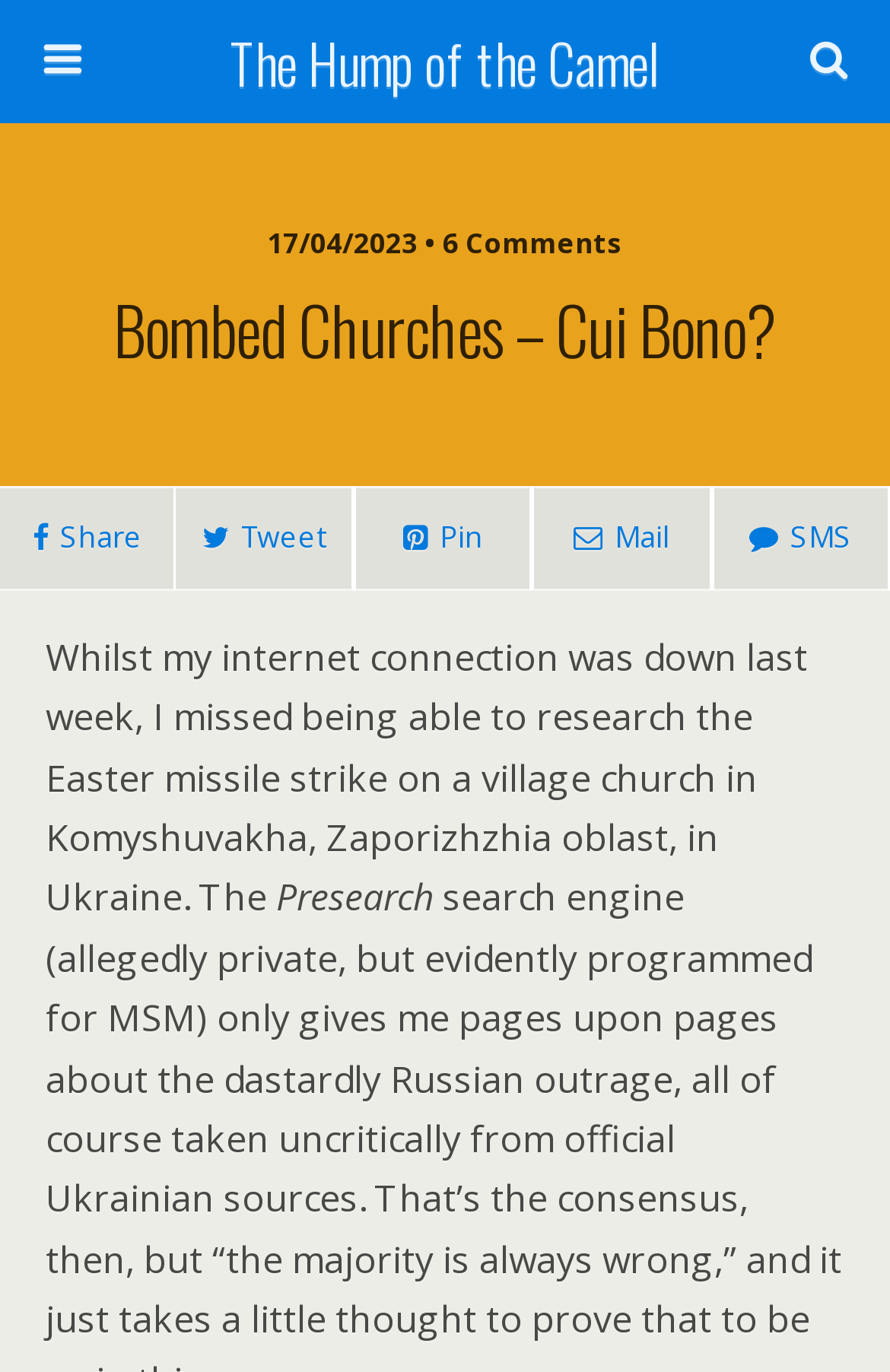Explain in detail what you observe on this webpage.

The webpage appears to be a blog post or article with the title "Bombed Churches – Cui Bono?" from a website called "The Hump of the Camel". At the top of the page, there is a link to the website's homepage, situated almost centrally. Next to it, on the right, is a search bar with a text box and a "Search" button.

Below the title, there is a line of text indicating the date of the post, "17/04/2023", and the number of comments, "6 Comments". The main title "Bombed Churches – Cui Bono?" is displayed prominently in a larger font size.

On the left side of the page, there are four social media sharing links, represented by icons, allowing users to share the article on various platforms. These links are stacked vertically.

The main content of the article begins below the title, with a block of text that discusses a missile strike on a village church in Ukraine. The text is divided into two paragraphs, with the first paragraph describing the author's experience of missing internet connection and the second paragraph, labeled "Presearch", seemingly providing more information on the topic.

Overall, the webpage has a simple layout with a clear hierarchy of elements, making it easy to navigate and read.